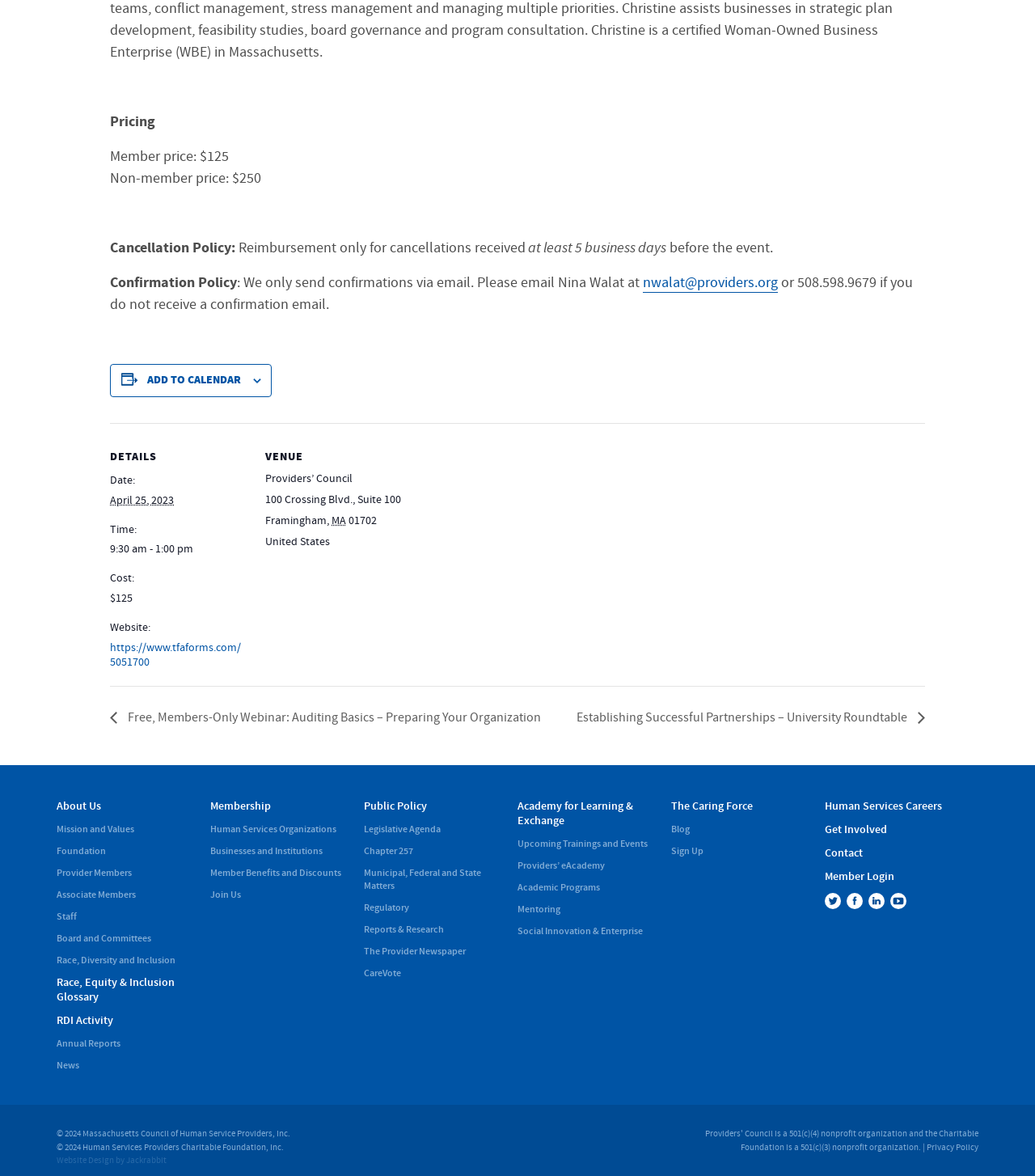Bounding box coordinates are specified in the format (top-left x, top-left y, bottom-right x, bottom-right y). All values are floating point numbers bounded between 0 and 1. Please provide the bounding box coordinate of the region this sentence describes: Foundation

[0.055, 0.718, 0.195, 0.729]